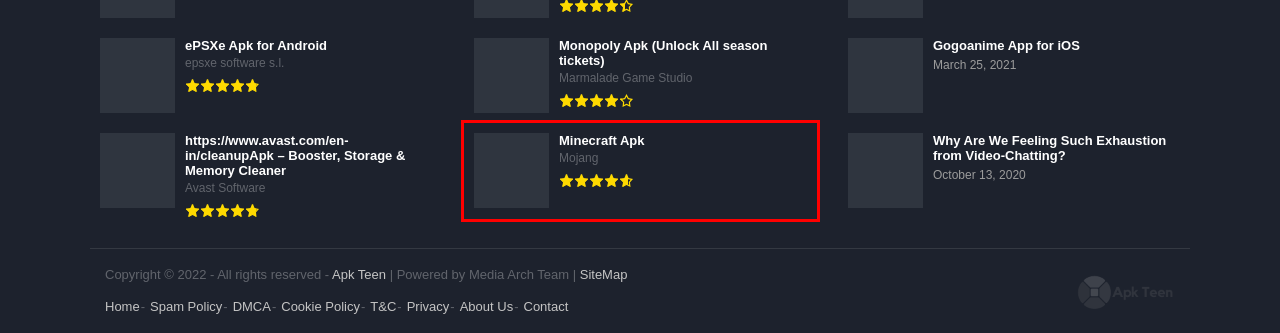You are presented with a screenshot of a webpage containing a red bounding box around an element. Determine which webpage description best describes the new webpage after clicking on the highlighted element. Here are the candidates:
A. Minecraft Apk 2024 Download NOW | Apk Teen
B. Social - Apk Teen
C. Strategy - Apk Teen
D. ePSXe Apk 2024 Download For FREE | Apk Teen
E. Gogoanime App for iOS - Apk Teen
F. Monopoly Apk 2024 Unlimited Money | Apk Teen
G. Music - Apk Teen
H. Avast Cleanup Apk Download NOW 2024 | Apk Teen

A